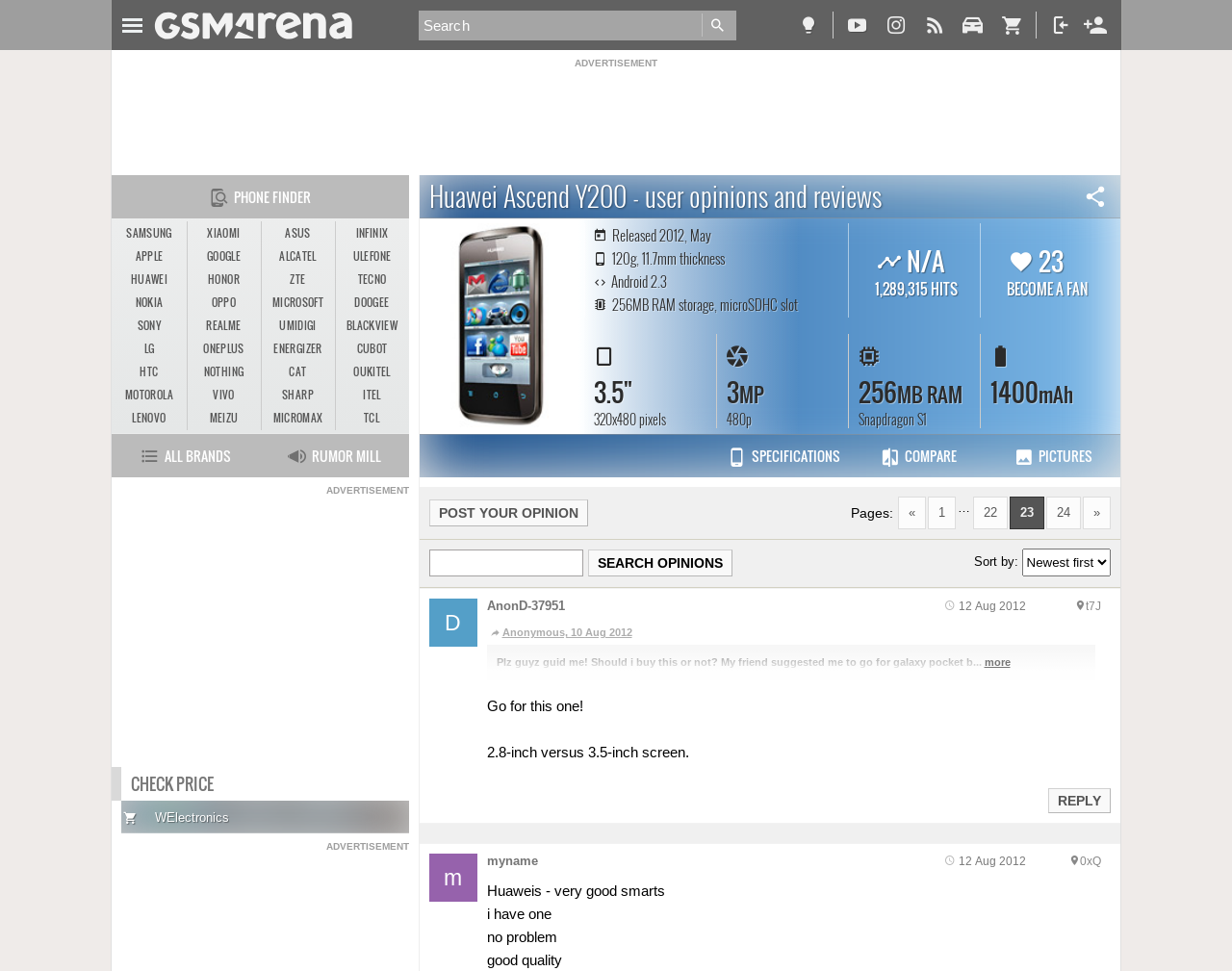Pinpoint the bounding box coordinates for the area that should be clicked to perform the following instruction: "Search for opinions".

[0.339, 0.011, 0.597, 0.042]